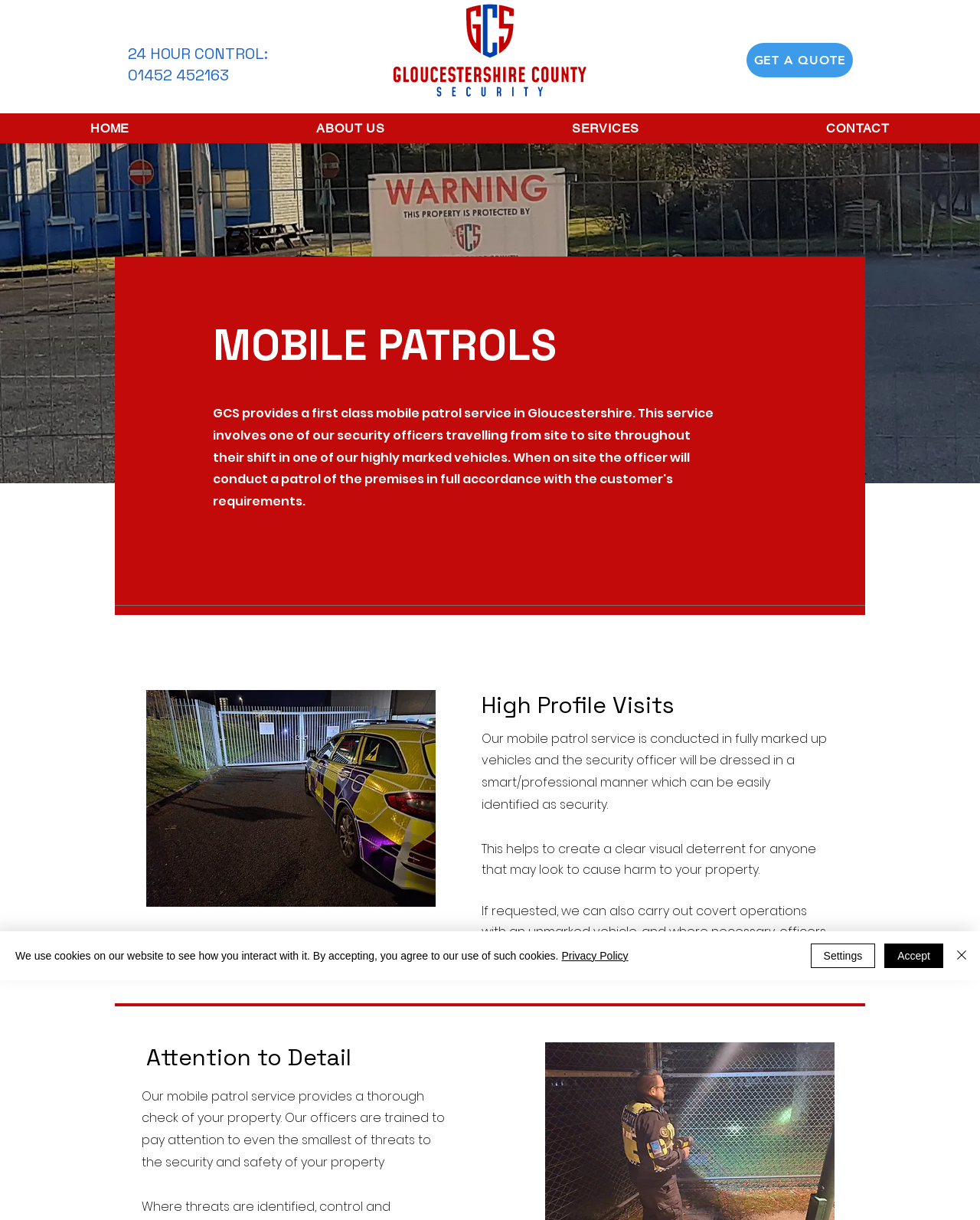Describe all significant elements and features of the webpage.

The webpage is about Security Mobile Patrol services in Gloucestershire, with a focus on the company Gloucestershire County Security. At the top, there is a heading with the company's 24-hour control phone number. Next to it is the company's logo, which is an image linked to the website. 

On the top-right corner, there is a "GET A QUOTE" link. Below the logo, there is a navigation menu with links to "HOME", "ABOUT US", "SERVICES", and "CONTACT". 

Below the navigation menu, there is a large image that spans the entire width of the page, followed by a heading that reads "MOBILE PATROLS". 

On the left side, there is an image of a vehicle, and on the right side, there are three paragraphs of text that describe the mobile patrol service, including the type of vehicles used, the attire of the security officers, and the attention to detail provided by the service. 

Below these paragraphs, there is another heading that reads "High Profile Visits", and an image of a person. 

At the very bottom of the page, there is a cookie policy alert with a link to the "Privacy Policy" and buttons to "Accept", "Settings", and "Close". The "Close" button has a small image of a cross.